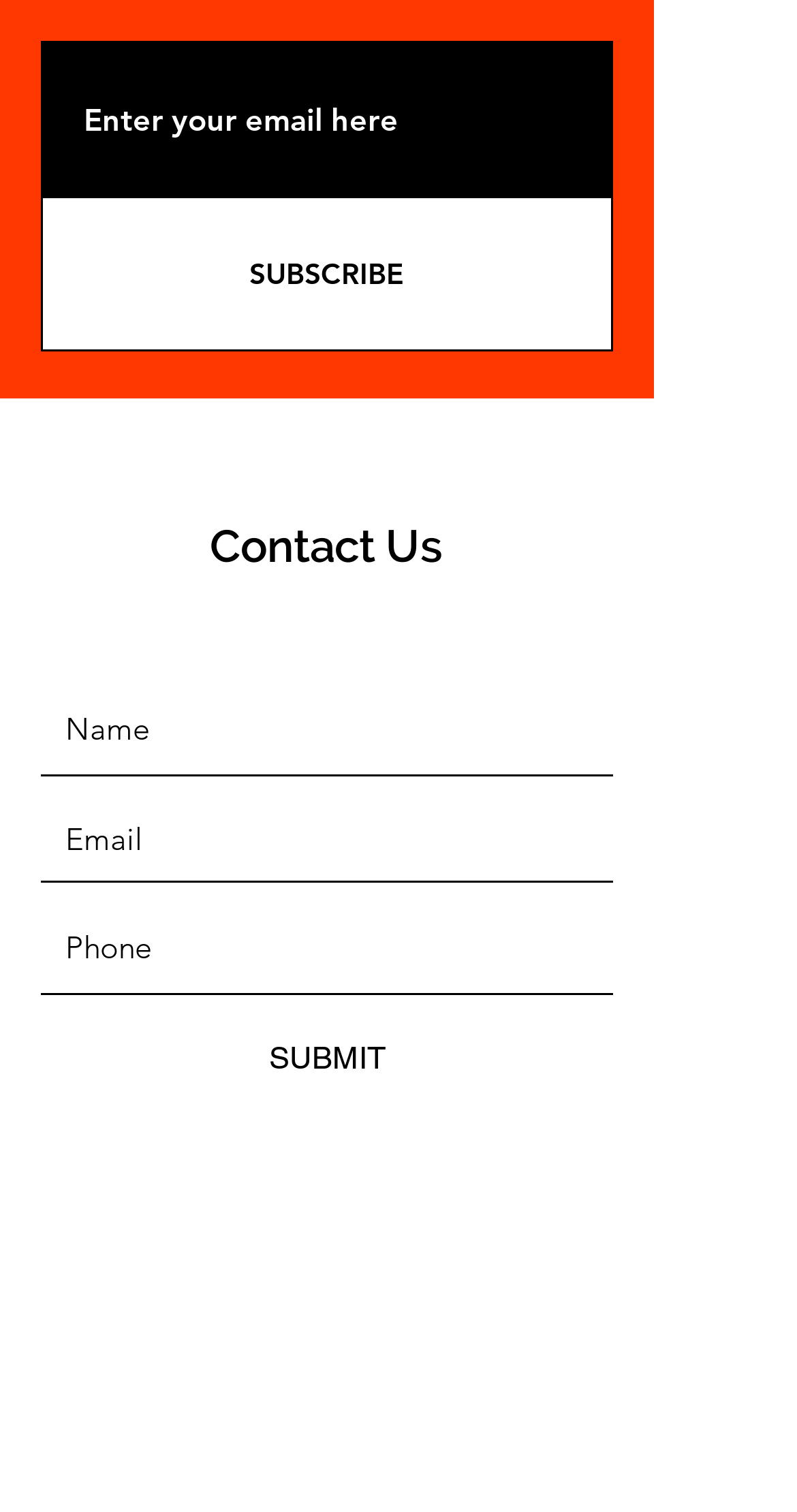How many textboxes are there?
Please provide a single word or phrase answer based on the image.

4